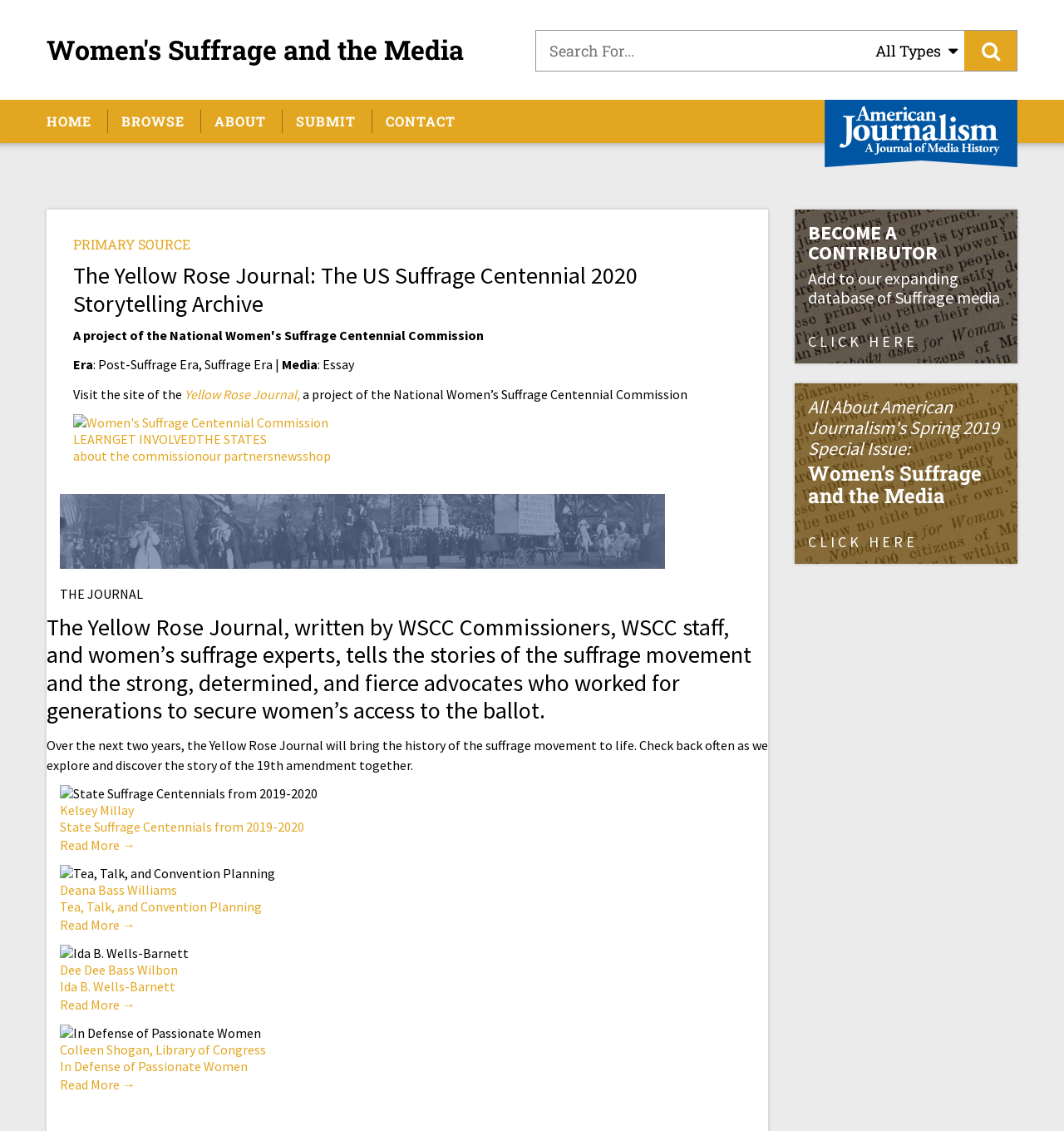Identify the coordinates of the bounding box for the element that must be clicked to accomplish the instruction: "Become a contributor".

[0.747, 0.185, 0.956, 0.322]